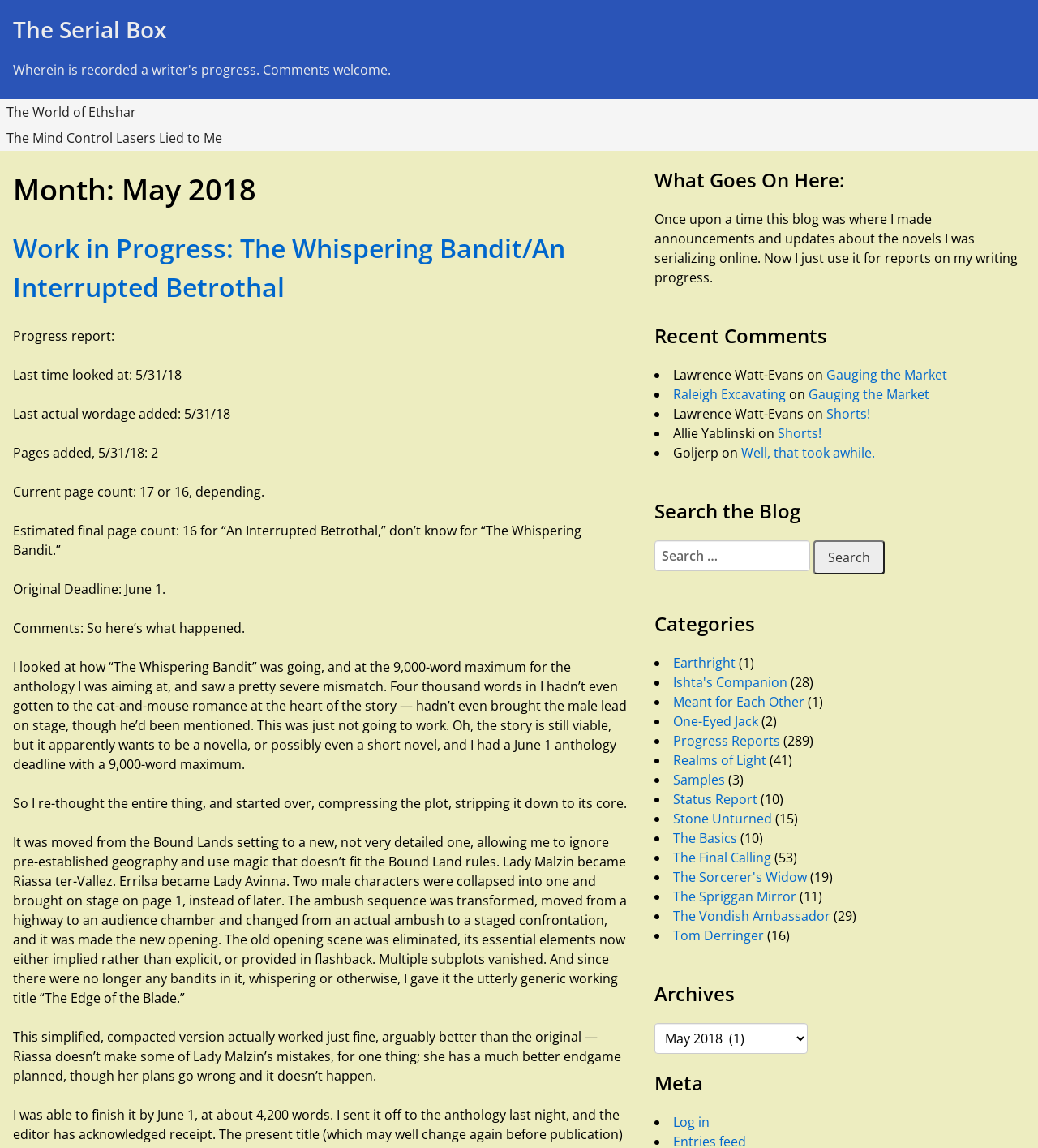Locate the bounding box coordinates of the area where you should click to accomplish the instruction: "Click the 'Gauging the Market' link".

[0.796, 0.319, 0.913, 0.334]